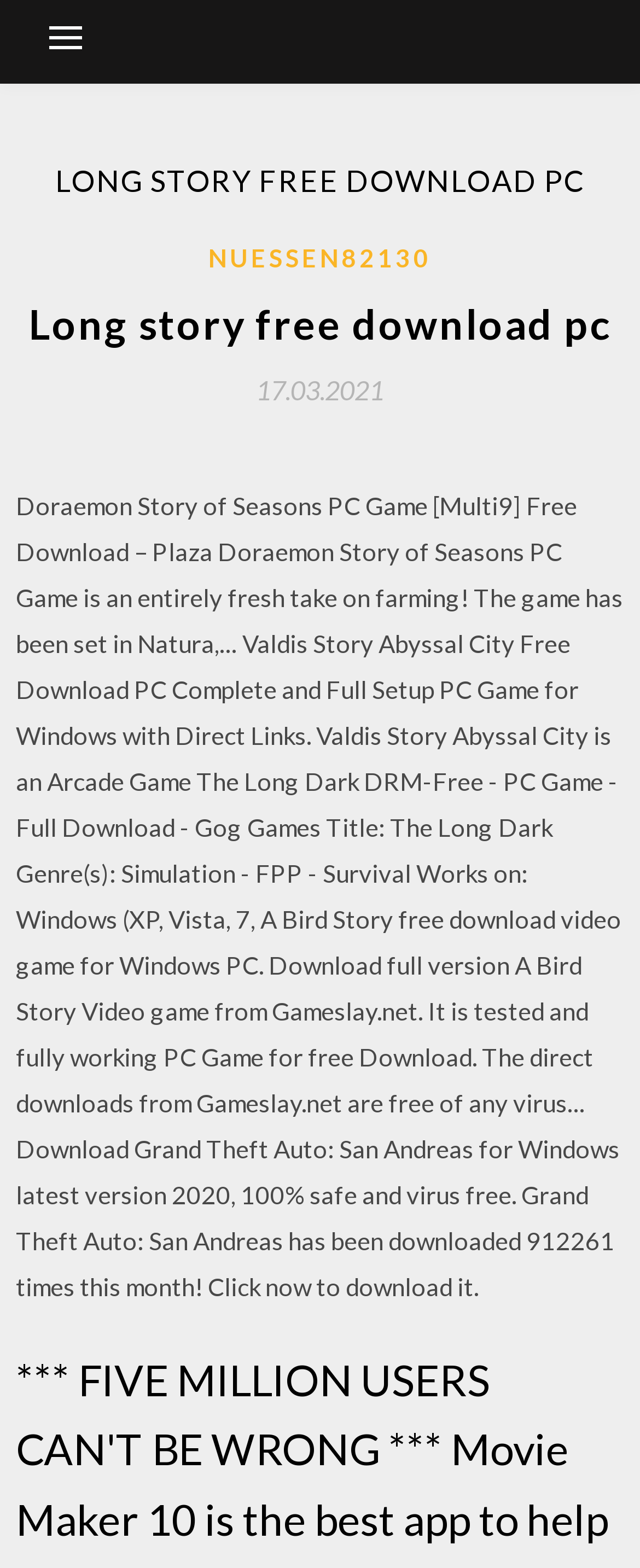Analyze the image and deliver a detailed answer to the question: What is the format of the game downloads?

The webpage mentions that the game downloads are 'full version', which implies that users can download complete games without any limitations or restrictions. This is in contrast to demo or trial versions, which may have limited gameplay or features.